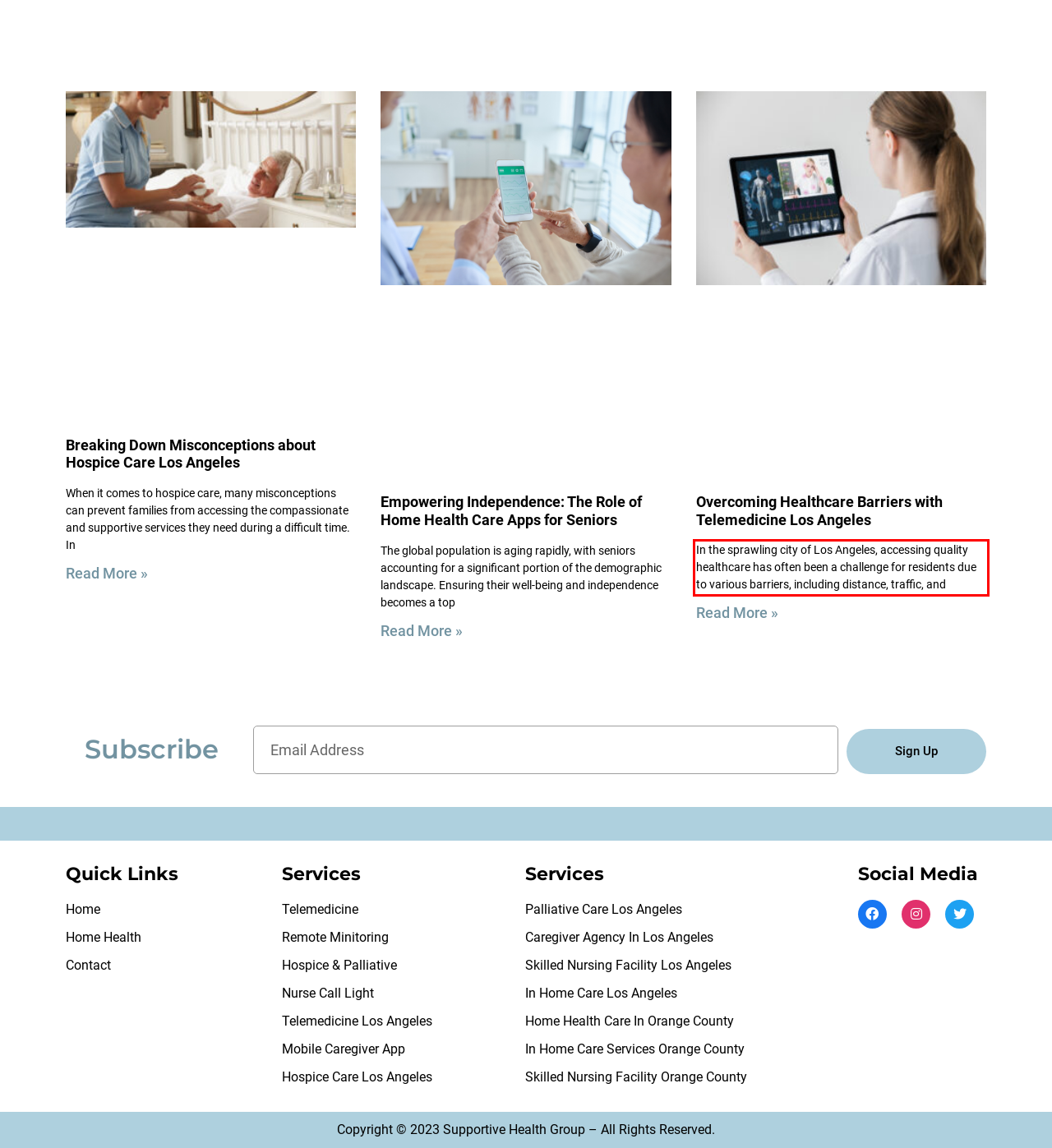Please analyze the screenshot of a webpage and extract the text content within the red bounding box using OCR.

In the sprawling city of Los Angeles, accessing quality healthcare has often been a challenge for residents due to various barriers, including distance, traffic, and